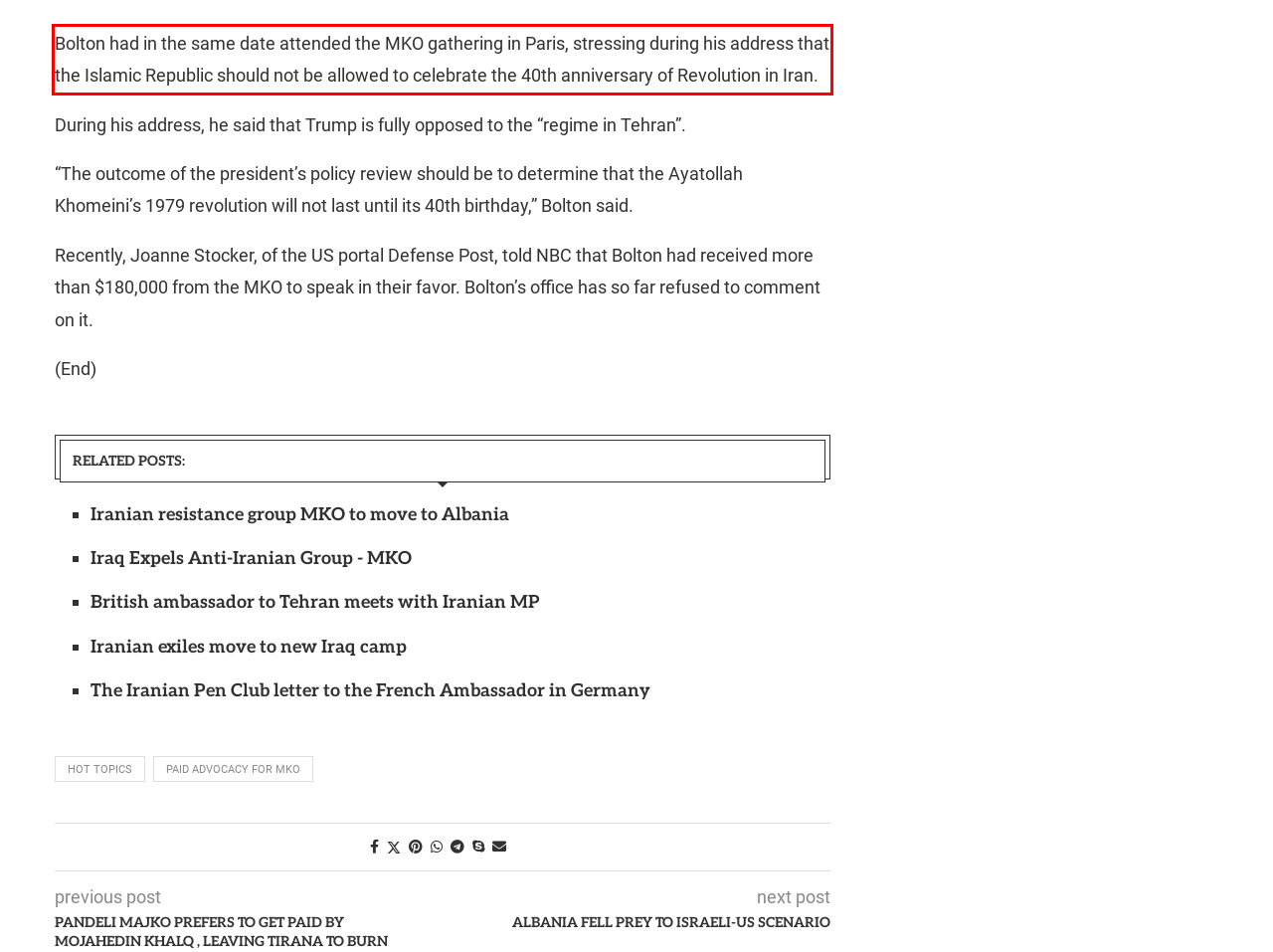You are provided with a screenshot of a webpage containing a red bounding box. Please extract the text enclosed by this red bounding box.

Bolton had in the same date attended the MKO gathering in Paris, stressing during his address that the Islamic Republic should not be allowed to celebrate the 40th anniversary of Revolution in Iran.